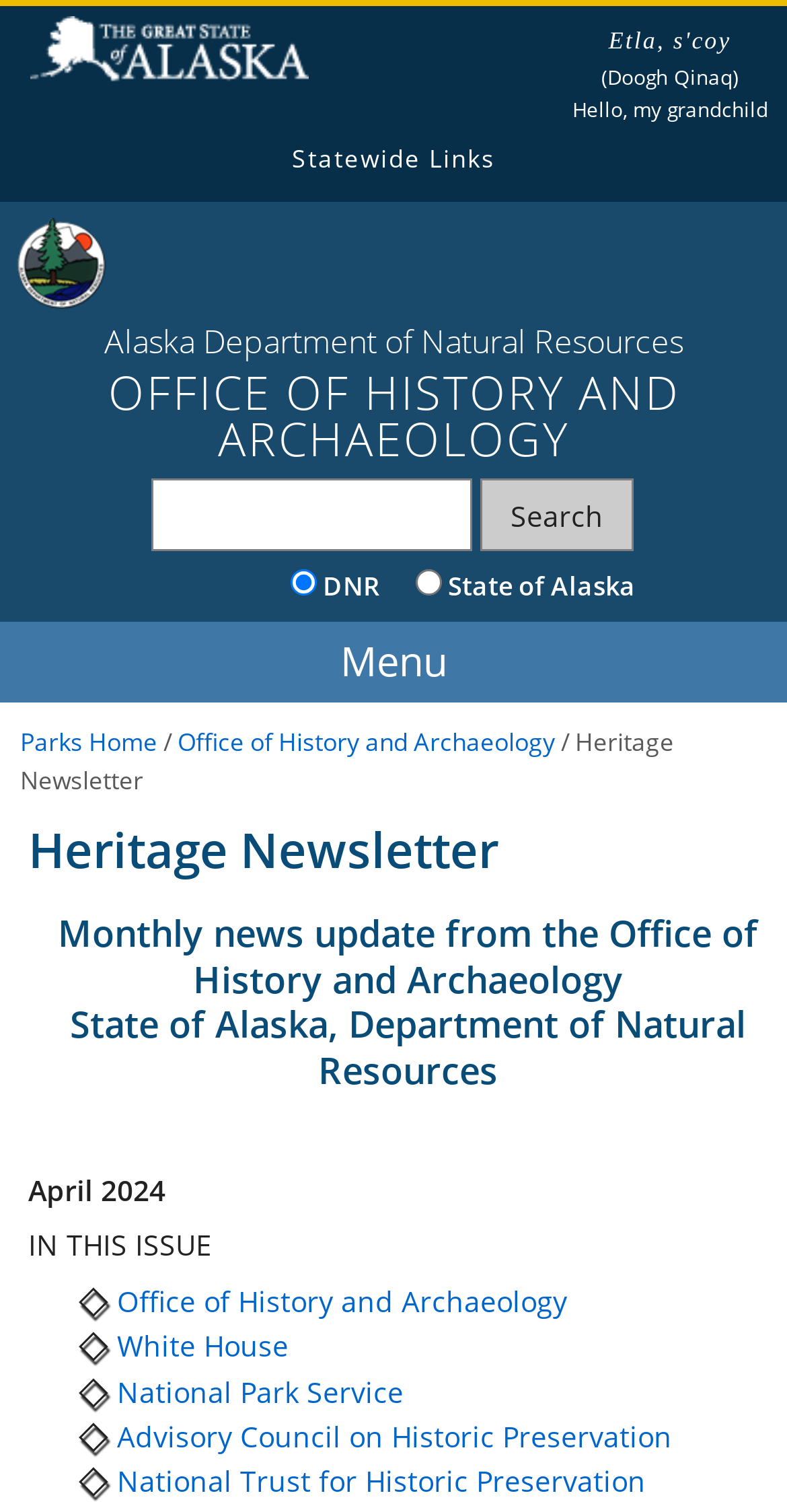Find the coordinates for the bounding box of the element with this description: "Search".

[0.61, 0.317, 0.805, 0.365]